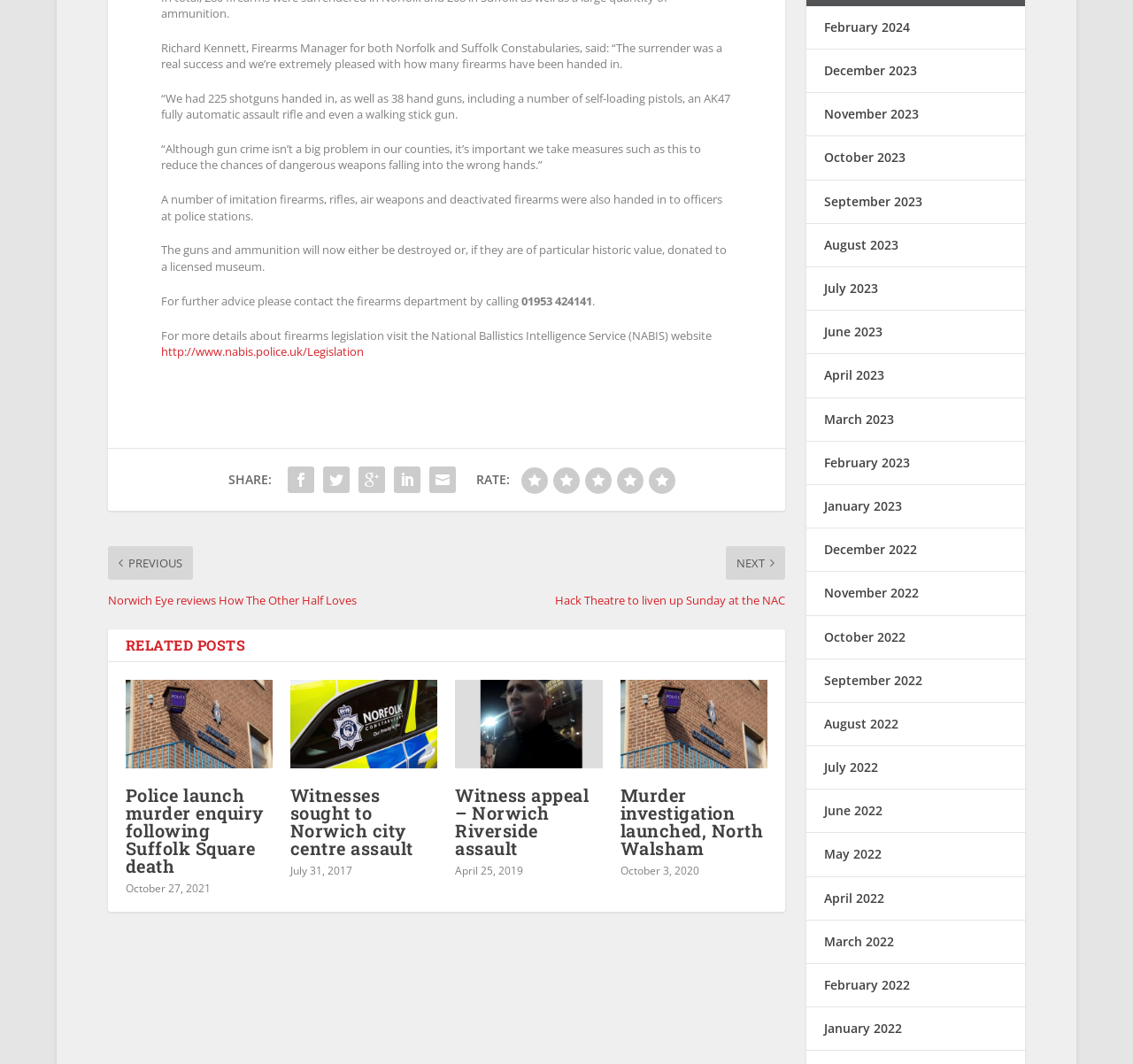How many shotguns were handed in?
Please analyze the image and answer the question with as much detail as possible.

The number of shotguns handed in is mentioned in the second sentence of the article, which states 'We had 225 shotguns handed in, as well as 38 hand guns...'.